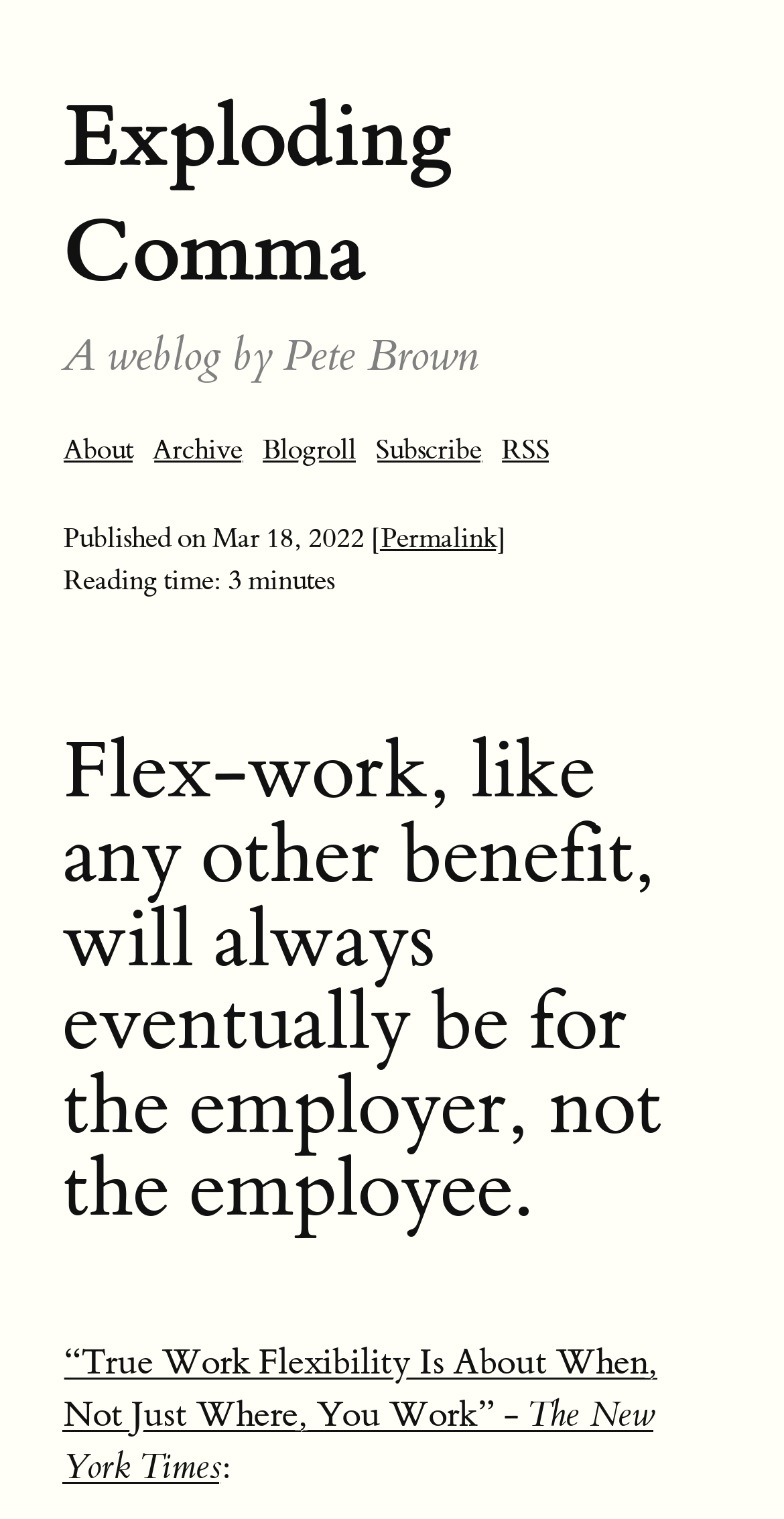Please determine the bounding box coordinates of the element to click on in order to accomplish the following task: "read Archive". Ensure the coordinates are four float numbers ranging from 0 to 1, i.e., [left, top, right, bottom].

[0.194, 0.285, 0.309, 0.308]